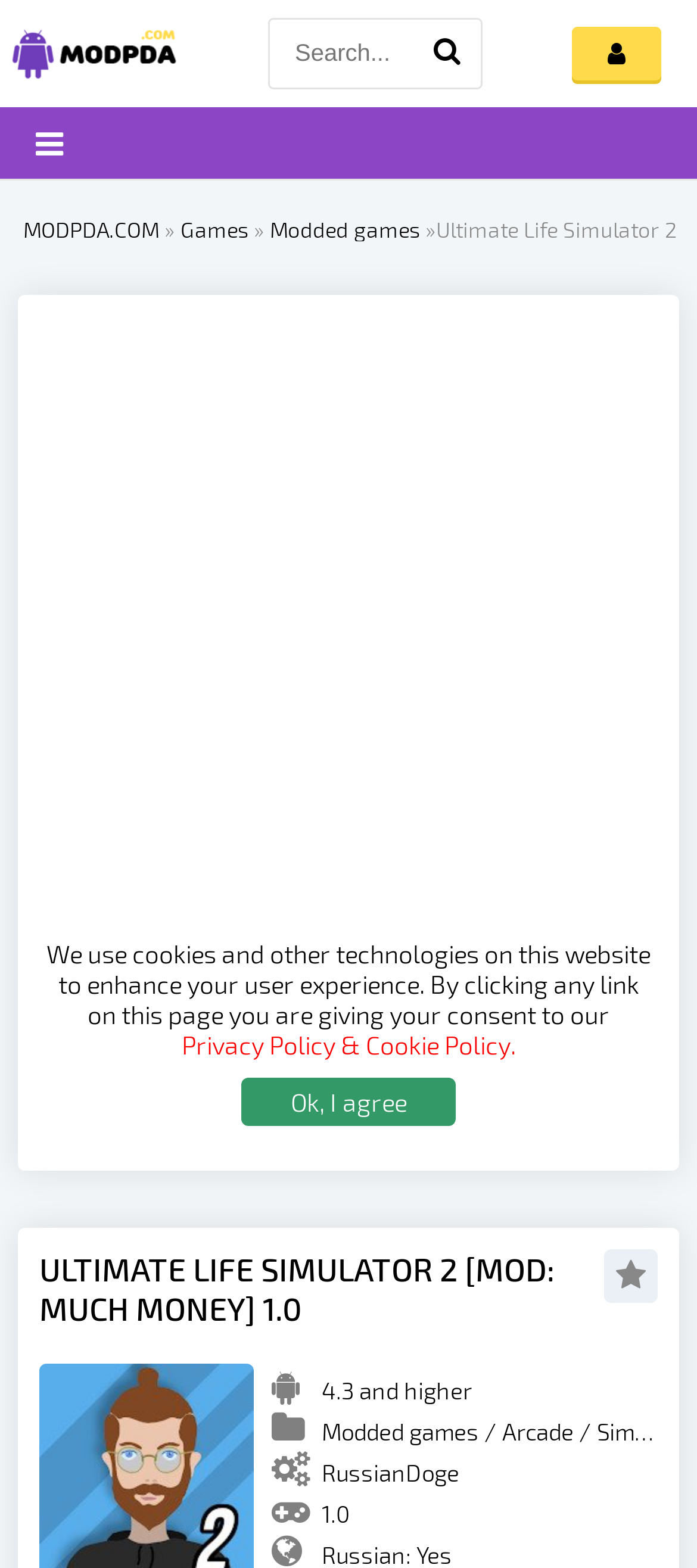Identify and extract the main heading from the webpage.

ULTIMATE LIFE SIMULATOR 2 [MOD: MUCH MONEY] 1.0